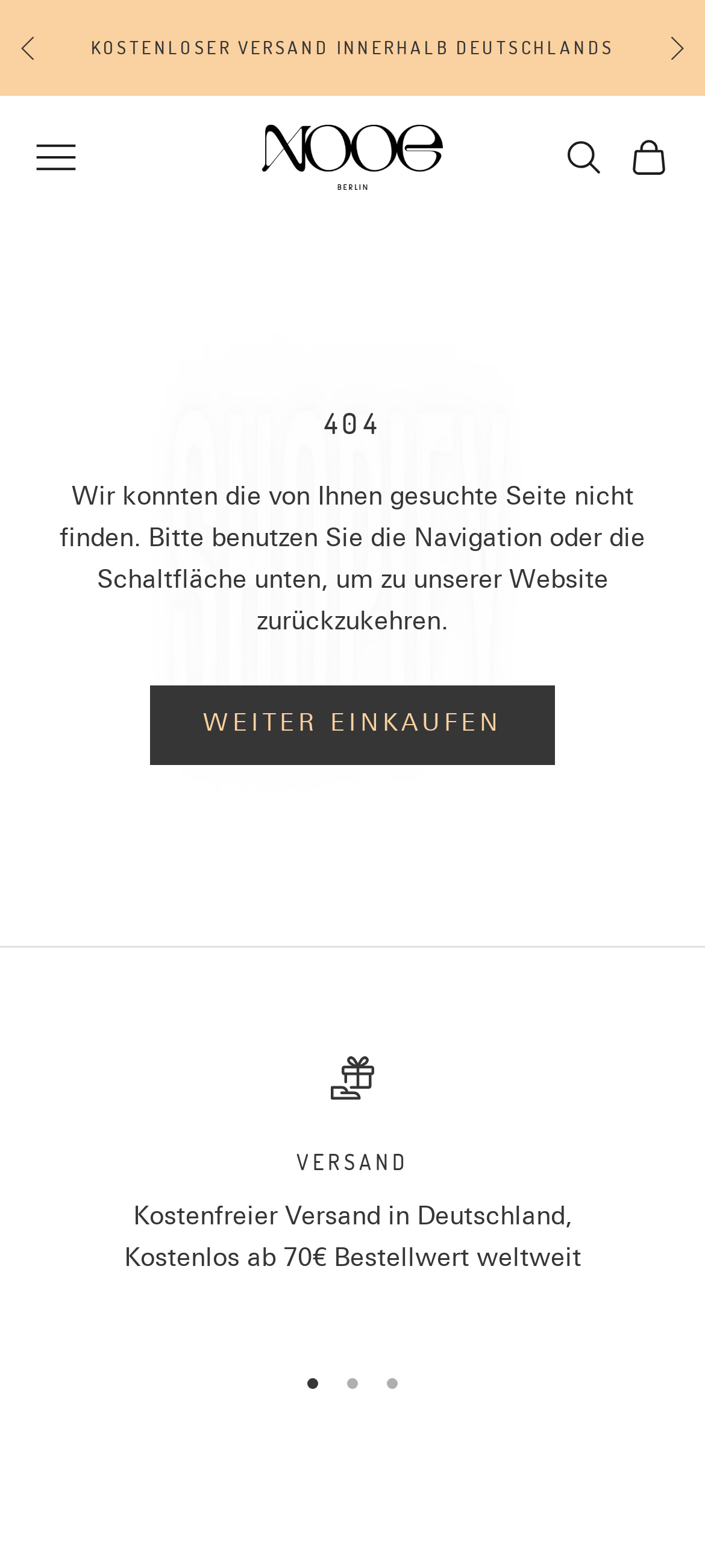Find the bounding box coordinates for the area that must be clicked to perform this action: "Continue shopping".

[0.214, 0.437, 0.786, 0.488]